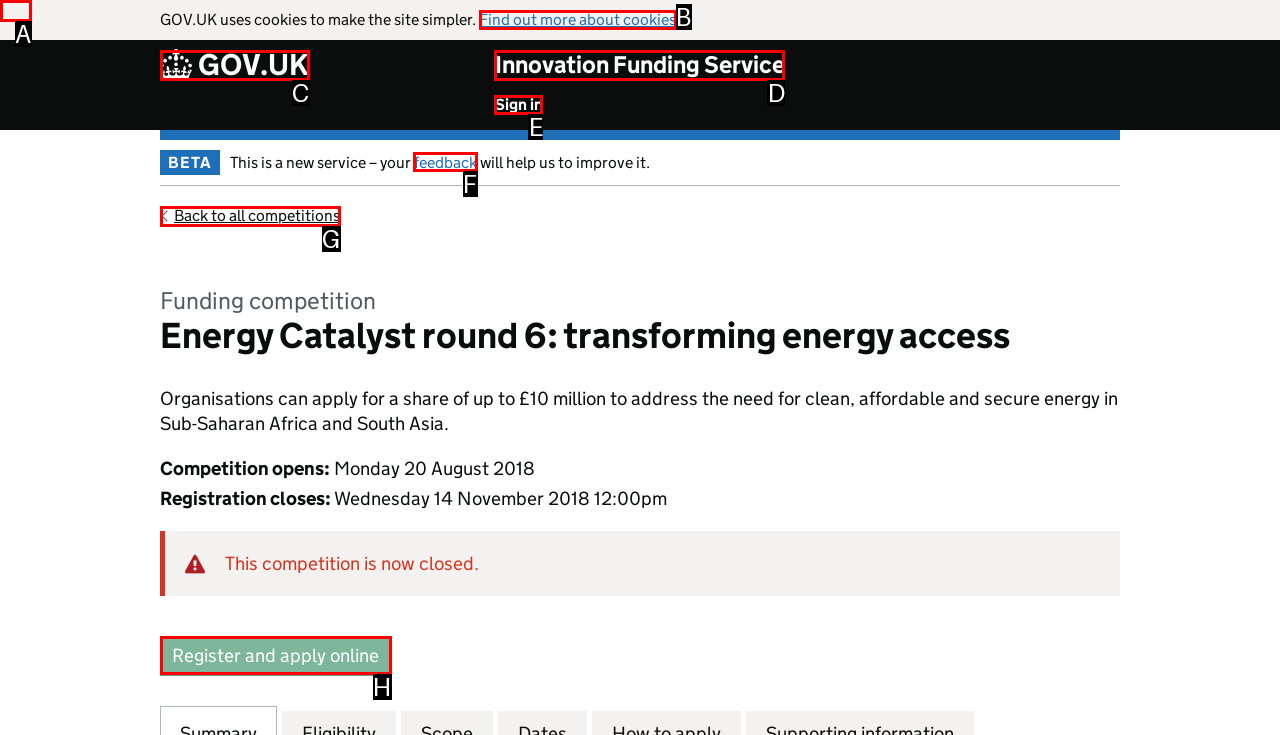Tell me which letter corresponds to the UI element that should be clicked to fulfill this instruction: Provide feedback
Answer using the letter of the chosen option directly.

F